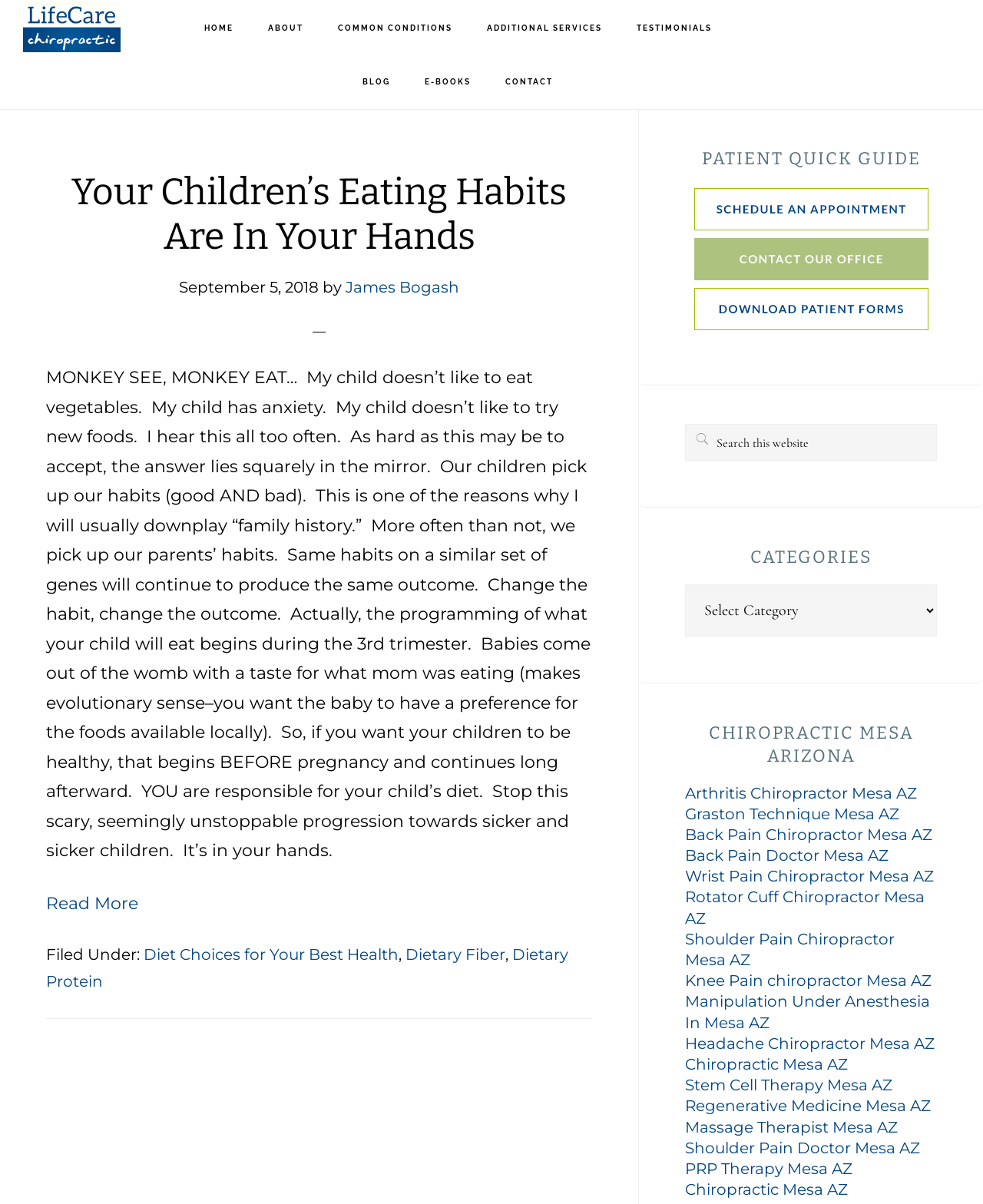What is the category of the article?
Using the picture, provide a one-word or short phrase answer.

Diet Choices for Your Best Health